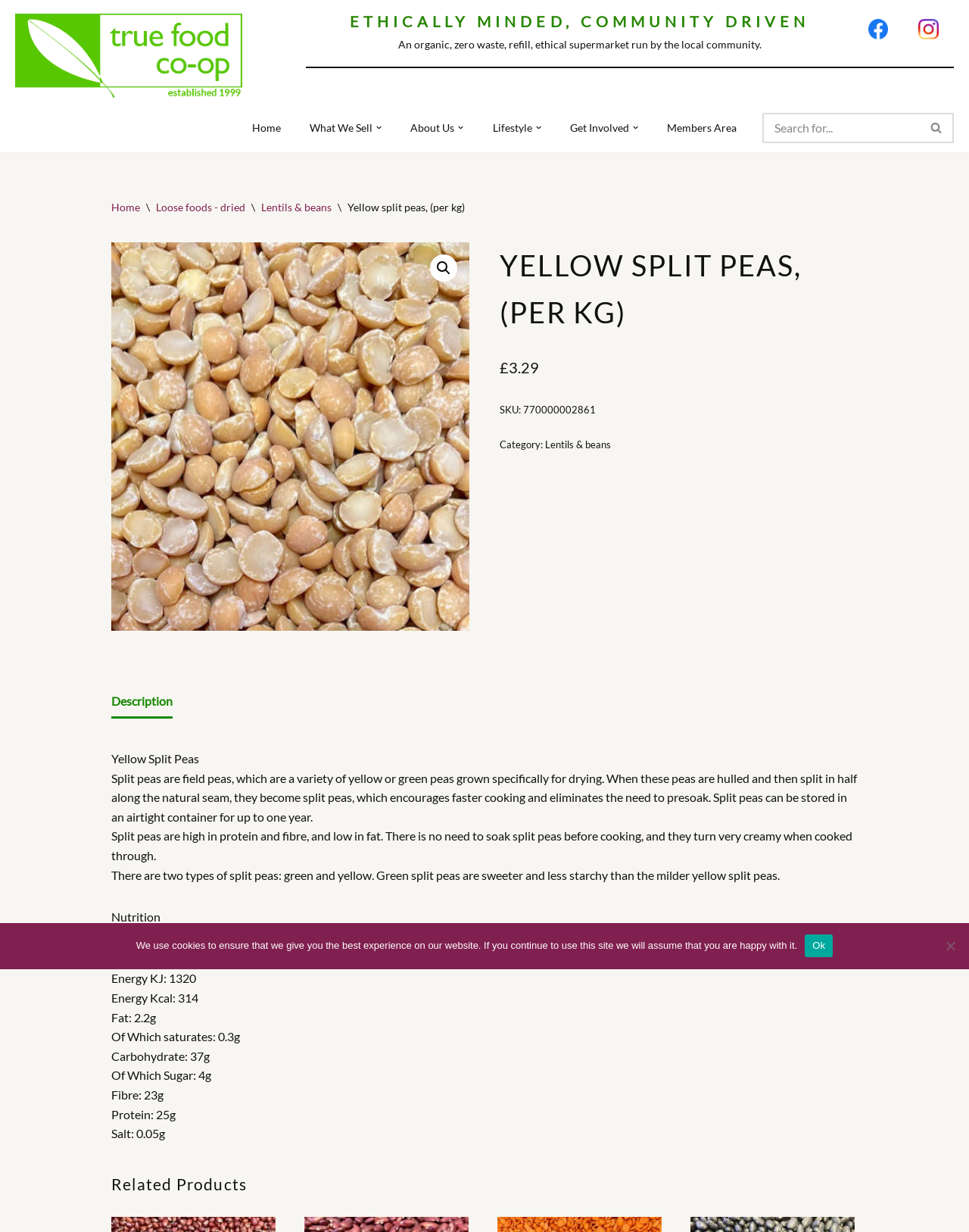Explain the webpage's design and content in an elaborate manner.

The webpage is about Yellow Split Peas, a product sold by True Food Co-op in Reading. At the top, there is a navigation menu with links to "Home", "What We Sell", and other categories. Below the navigation menu, there is a search bar where users can search for products.

On the left side of the page, there is a long list of links to various product categories, including "VALUE BASICS", "ZERO WASTE FOODS", "Cereals & Flakes", and many others. These links are organized in a vertical column and take up most of the left side of the page.

In the main content area, there is a heading that reads "YELLOW SPLIT PEAS, (PER KG)" and below it, there is a product description and pricing information. The product description is not explicitly stated, but it appears to be a brief overview of the product. The pricing information includes the price (£3.29) and the SKU (770000002861) of the product.

Below the product information, there is a tab list with multiple tabs, although the exact content of each tab is not specified. There is also a breadcrumb navigation menu that shows the user's current location in the website's hierarchy, with links to "Home", "Loose foods - dried", and "Lentils & beans".

Throughout the page, there are several images, including a logo for True Food Co-op in Reading and a dropdown icon for the navigation menu. There is also a search icon (🔍) and a button to open a submenu.